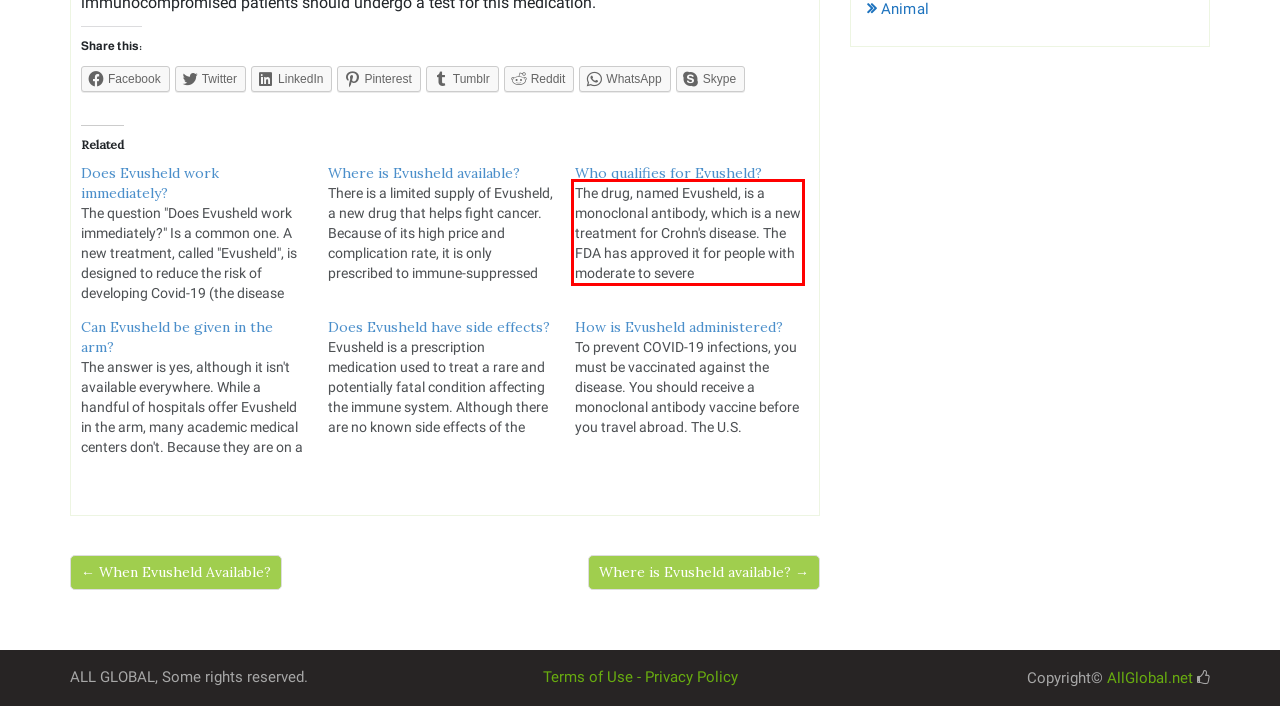Look at the webpage screenshot and recognize the text inside the red bounding box.

The drug, named Evusheld, is a monoclonal antibody, which is a new treatment for Crohn's disease. The FDA has approved it for people with moderate to severe immunodeficiency. However, patients with COVID-19 are not eligible for this drug. If you are diagnosed with COVID-19, see your provider to discuss the…